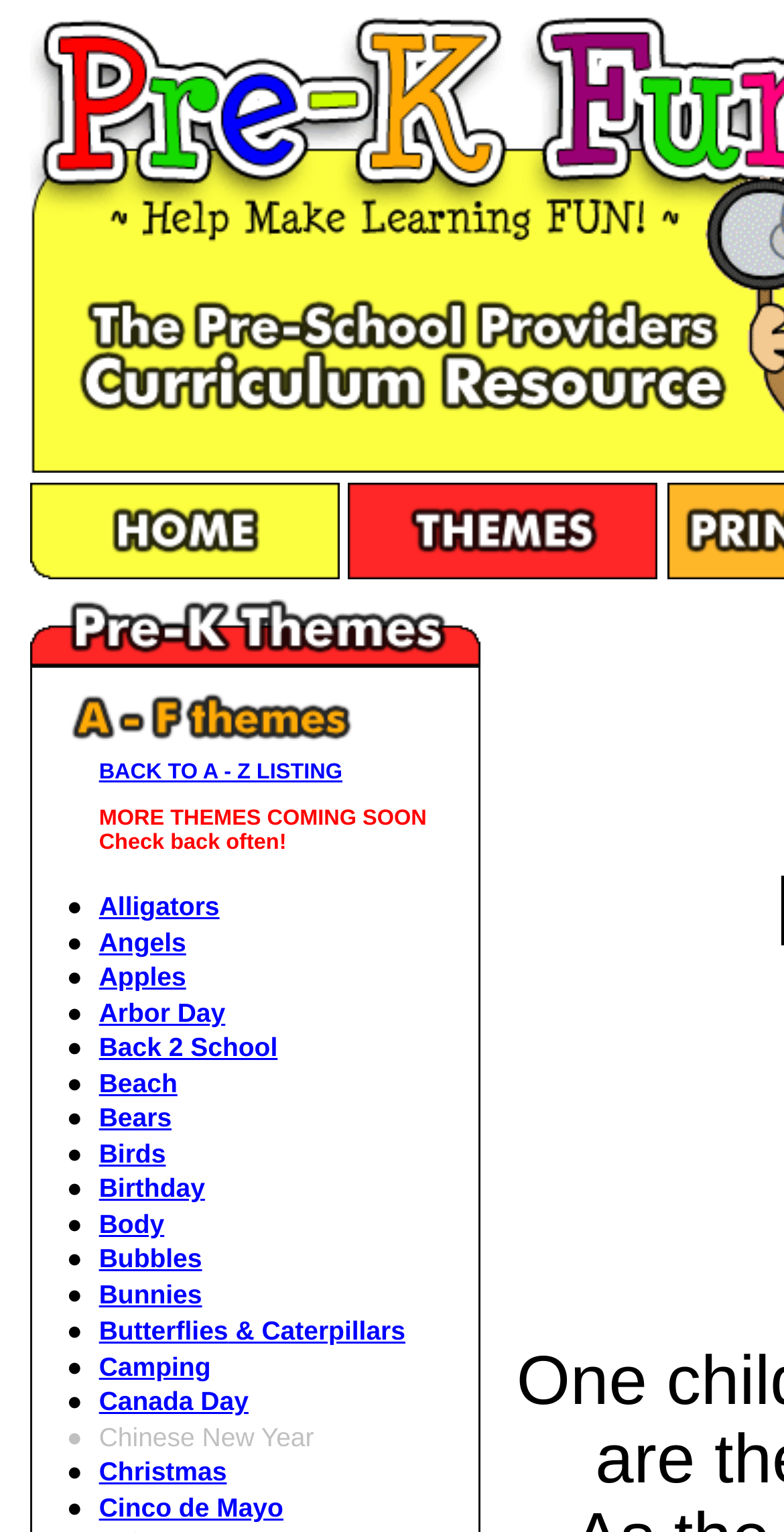Determine the bounding box coordinates of the section to be clicked to follow the instruction: "Click on the 'A to Z, the themes you're looking for!' link". The coordinates should be given as four float numbers between 0 and 1, formatted as [left, top, right, bottom].

[0.444, 0.362, 0.839, 0.382]